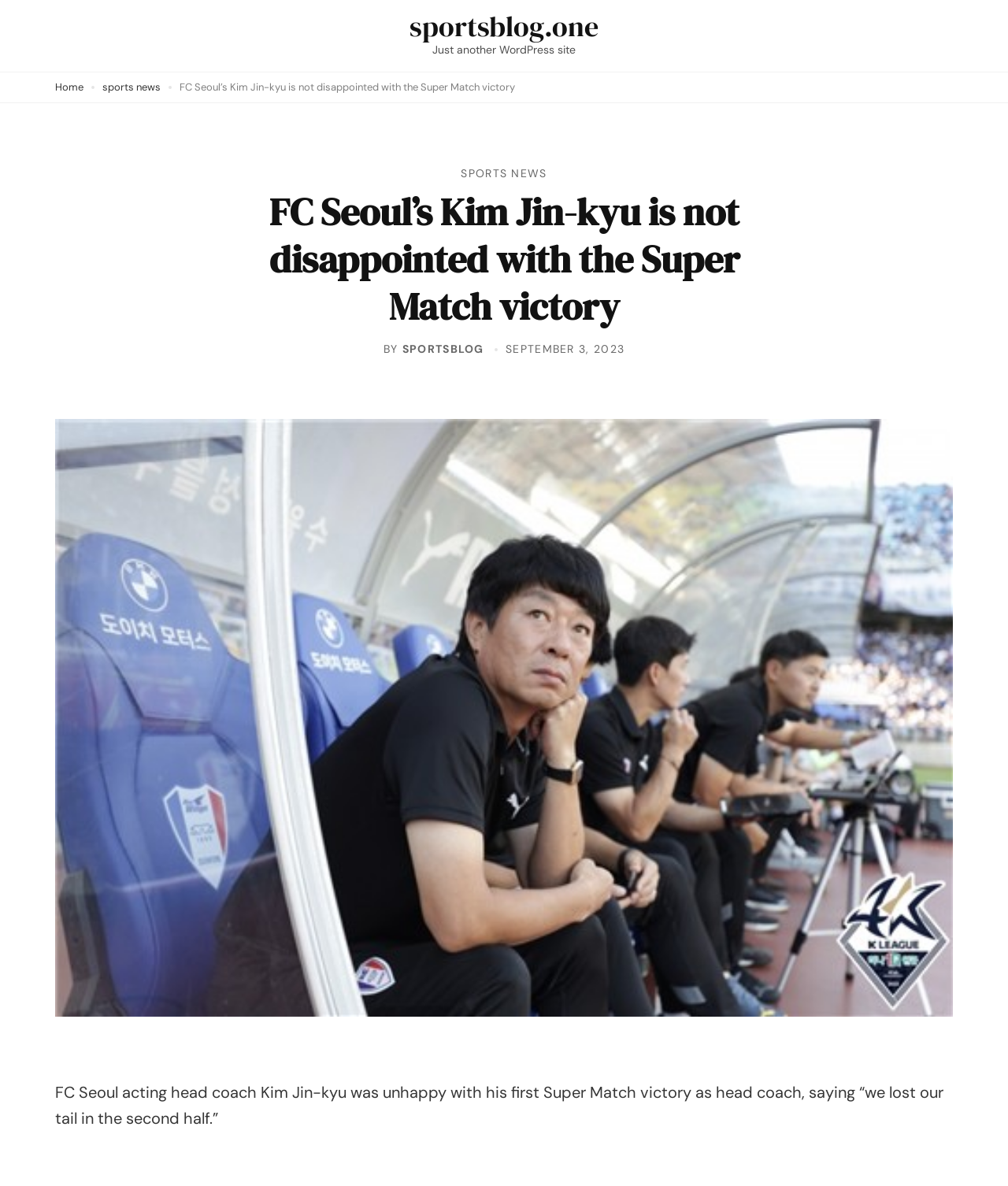Answer the following in one word or a short phrase: 
Who is the head coach of FC Seoul?

Kim Jin-kyu